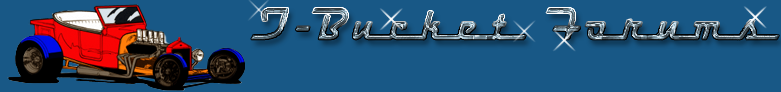What is the style of the lettering?
Refer to the image and provide a detailed answer to the question.

The lettering of 'T-Bucket Forums' is described as stylized and metallic, which adds to the overall design elements of the logo and conveys a sense of excitement and passion for automotive culture.